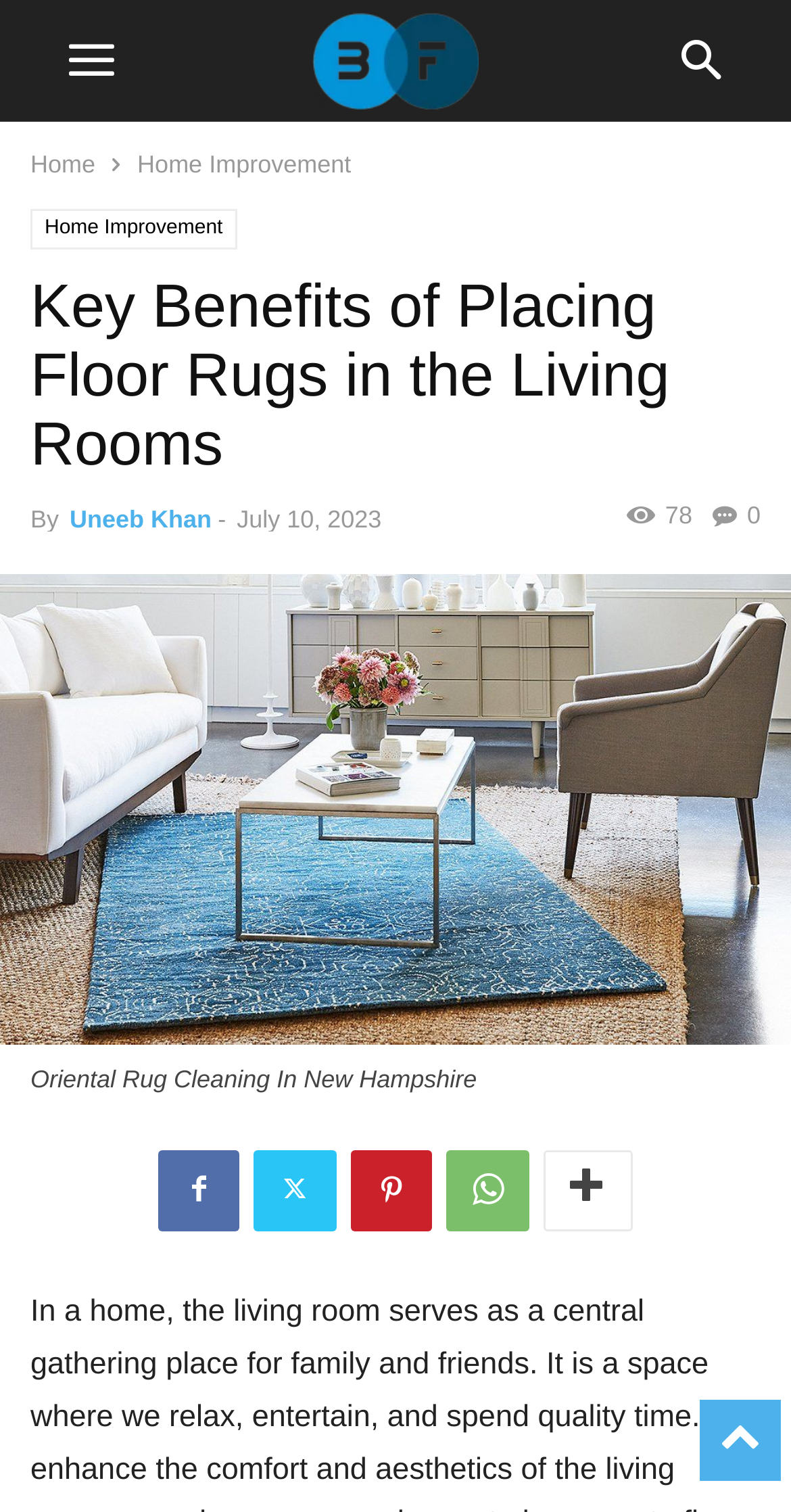Determine the bounding box coordinates of the clickable element to complete this instruction: "view oriental rug cleaning in new hampshire". Provide the coordinates in the format of four float numbers between 0 and 1, [left, top, right, bottom].

[0.0, 0.673, 1.0, 0.696]